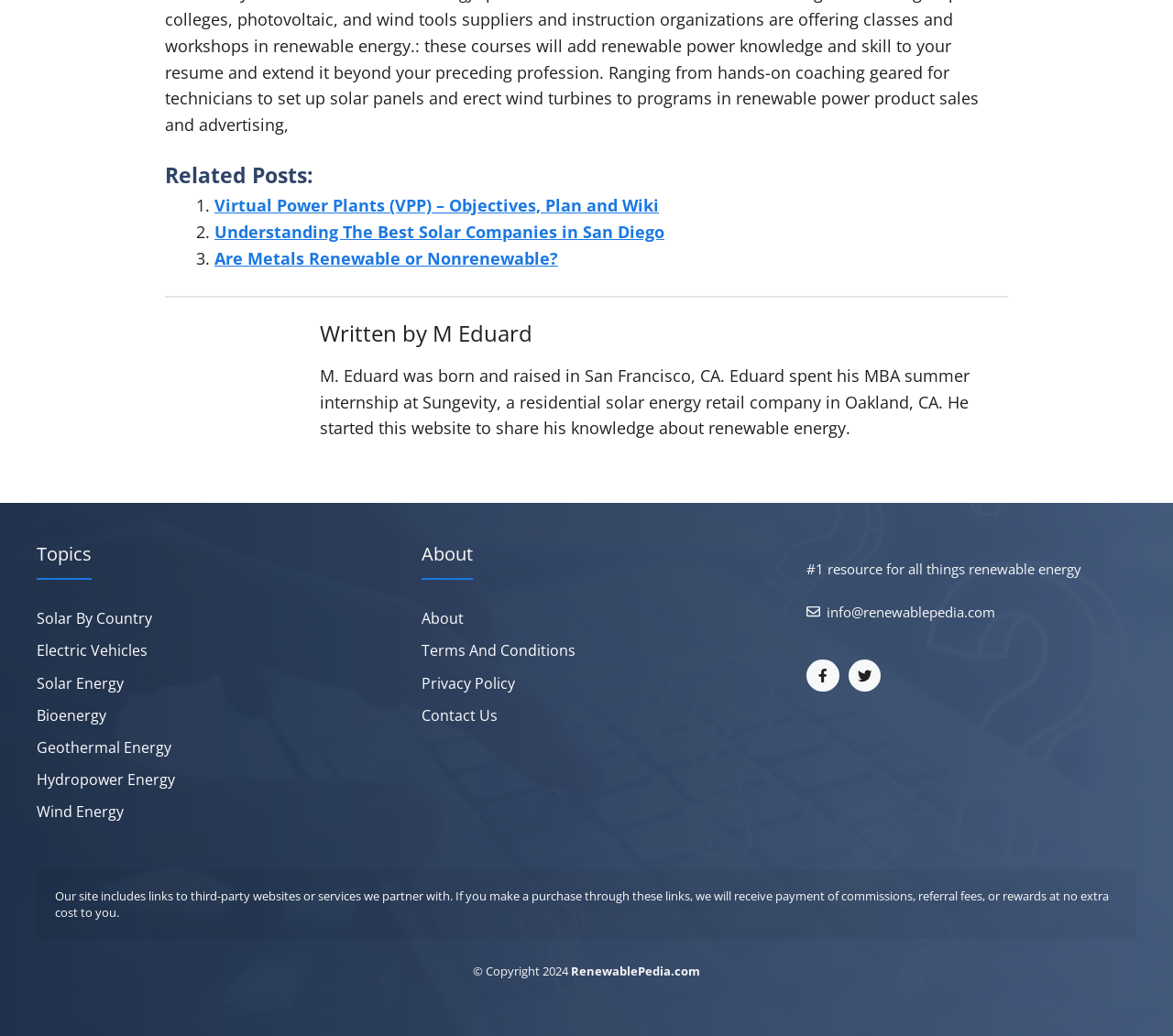Could you please study the image and provide a detailed answer to the question:
What are the topics listed on the webpage?

The topics are listed on the left side of the webpage, starting from 'Solar By Country' and including 'Electric Vehicles', 'Solar Energy', 'Bioenergy', 'Geothermal Energy', 'Hydropower Energy', and 'Wind Energy'.